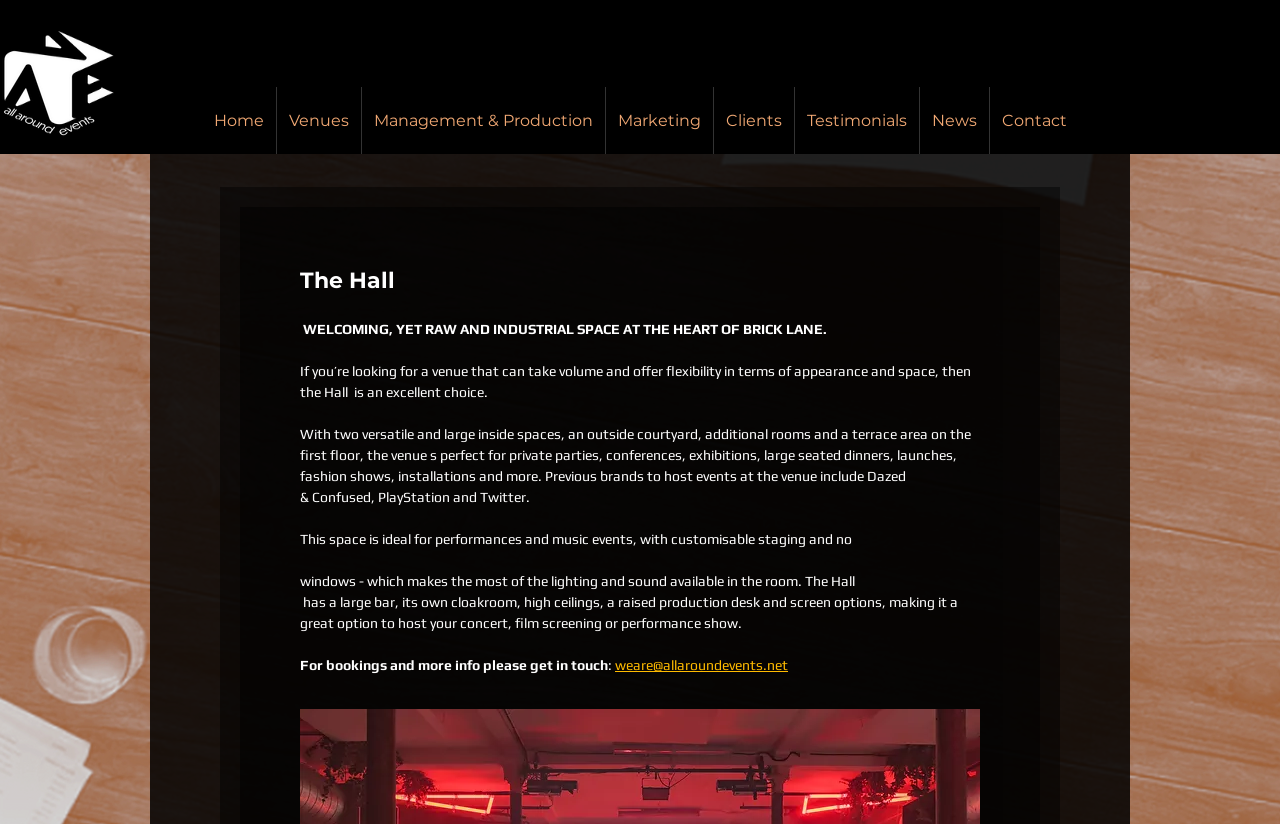Respond to the question with just a single word or phrase: 
What type of events can be hosted at the venue?

Private parties, conferences, exhibitions, etc.